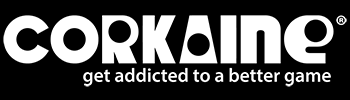Provide a brief response to the question using a single word or phrase: 
What is the color of the background in the logo?

Black